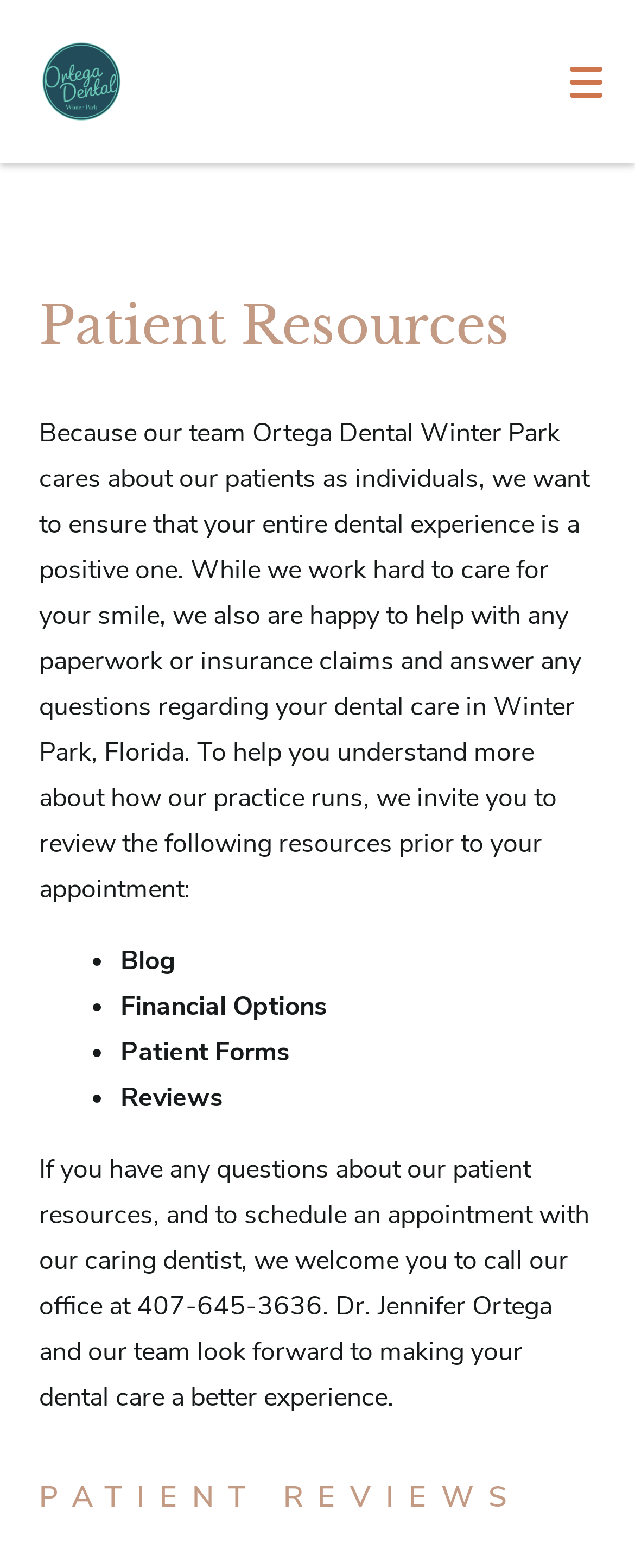Could you specify the bounding box coordinates for the clickable section to complete the following instruction: "Request an appointment"?

[0.041, 0.66, 0.959, 0.698]